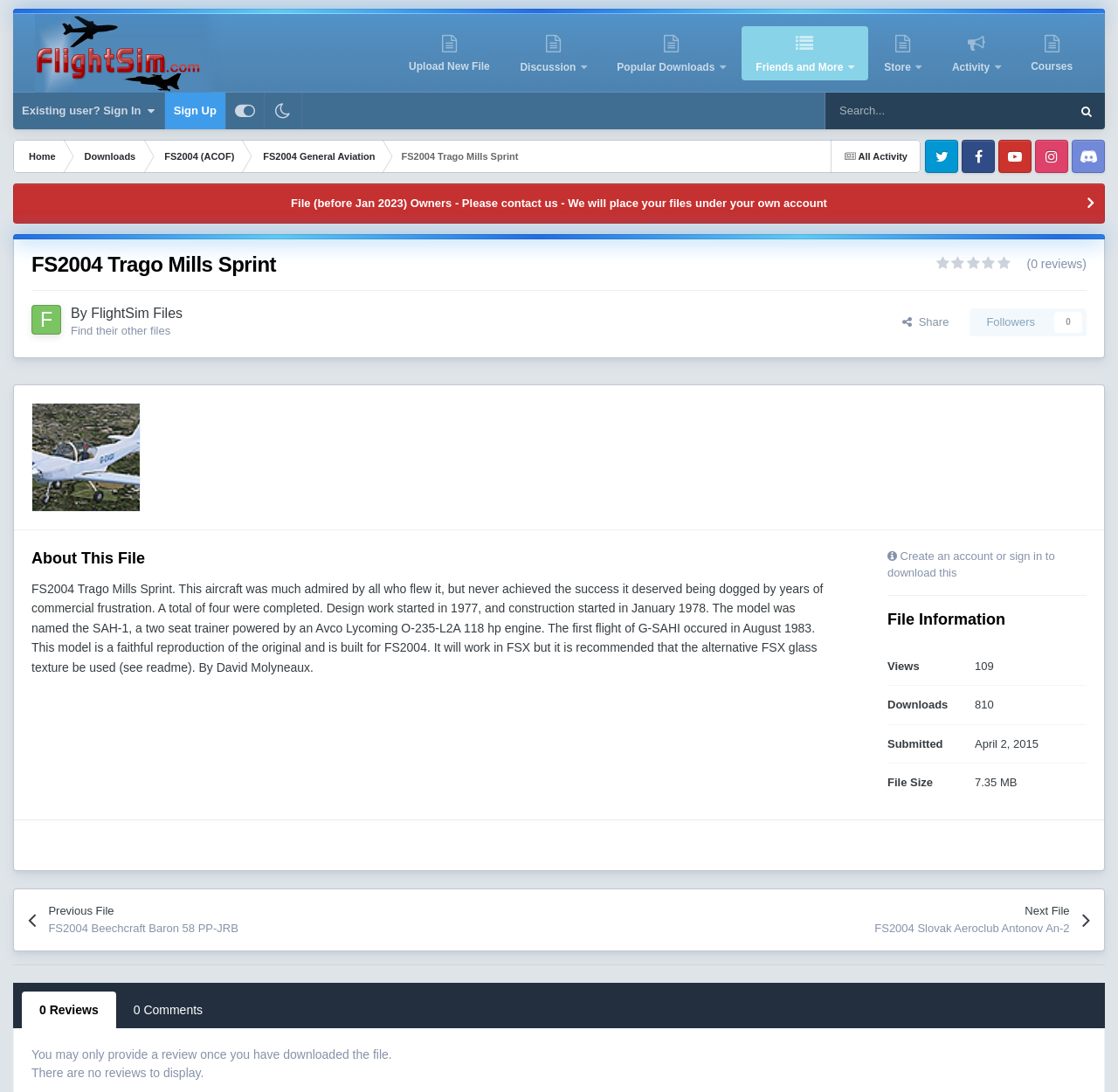Can you find and provide the title of the webpage?

FS2004 Trago Mills Sprint